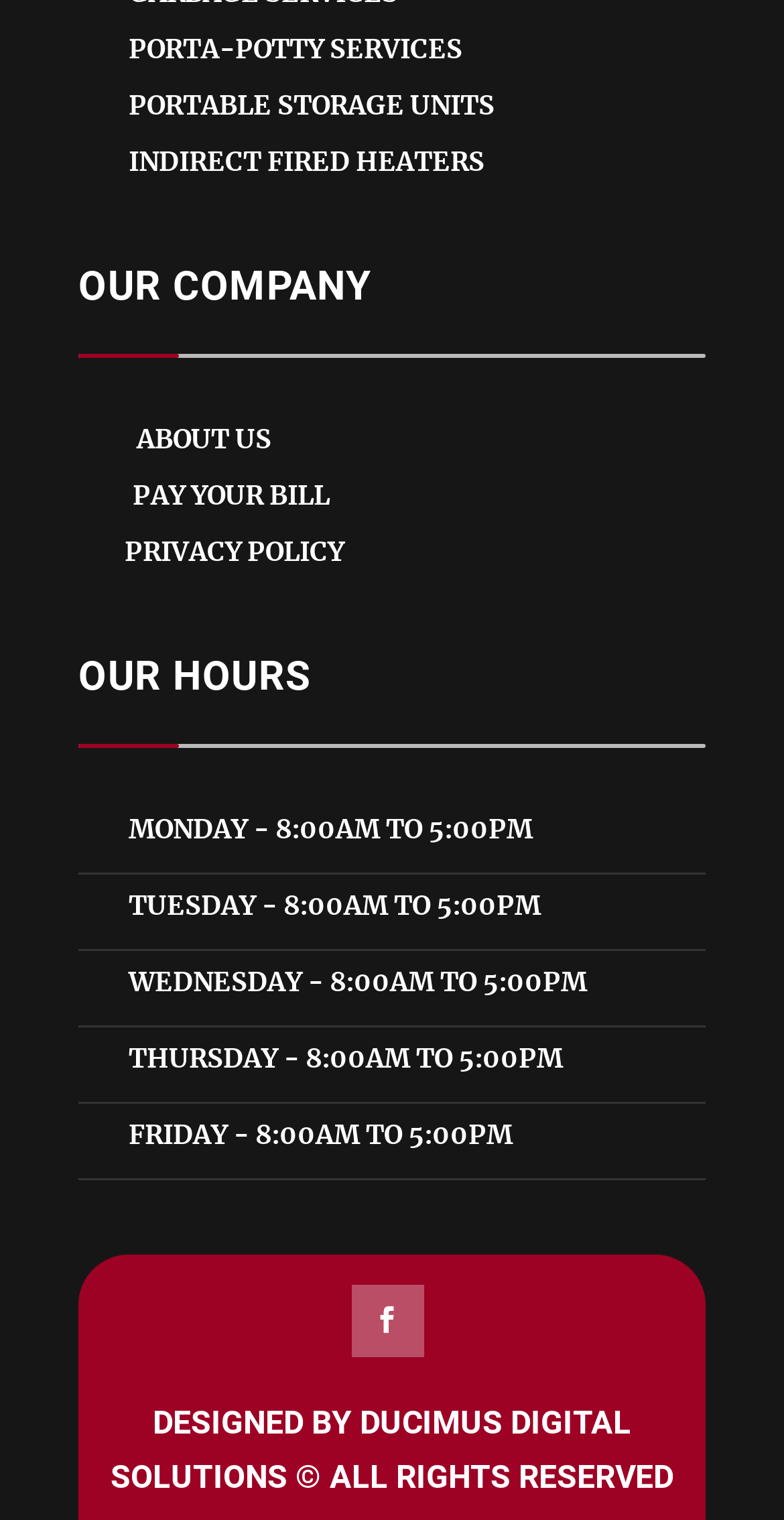Please use the details from the image to answer the following question comprehensively:
What is the company's privacy policy?

The company's privacy policy is accessible through a link on the webpage. The link is located in the 'PRIVACY POLICY' section, which is denoted by an icon and the text 'PRIVACY POLICY'. Clicking on this link would likely take the user to a page detailing the company's privacy policy.